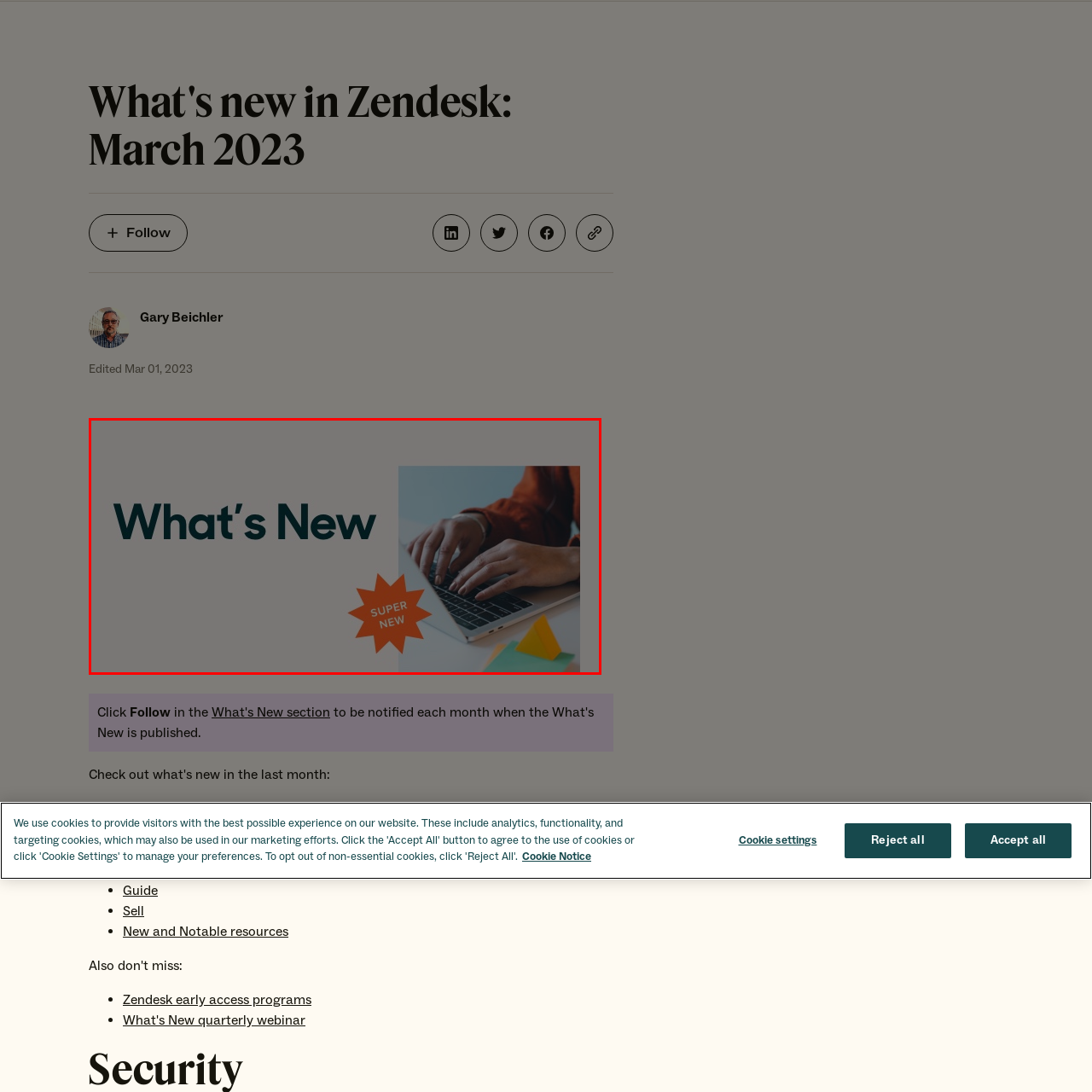What is the object being used in the image?
Focus on the section of the image outlined in red and give a thorough answer to the question.

A close-up of hands typing on a laptop suggests an emphasis on digital engagement or productivity, indicating that the object being used in the image is a laptop.